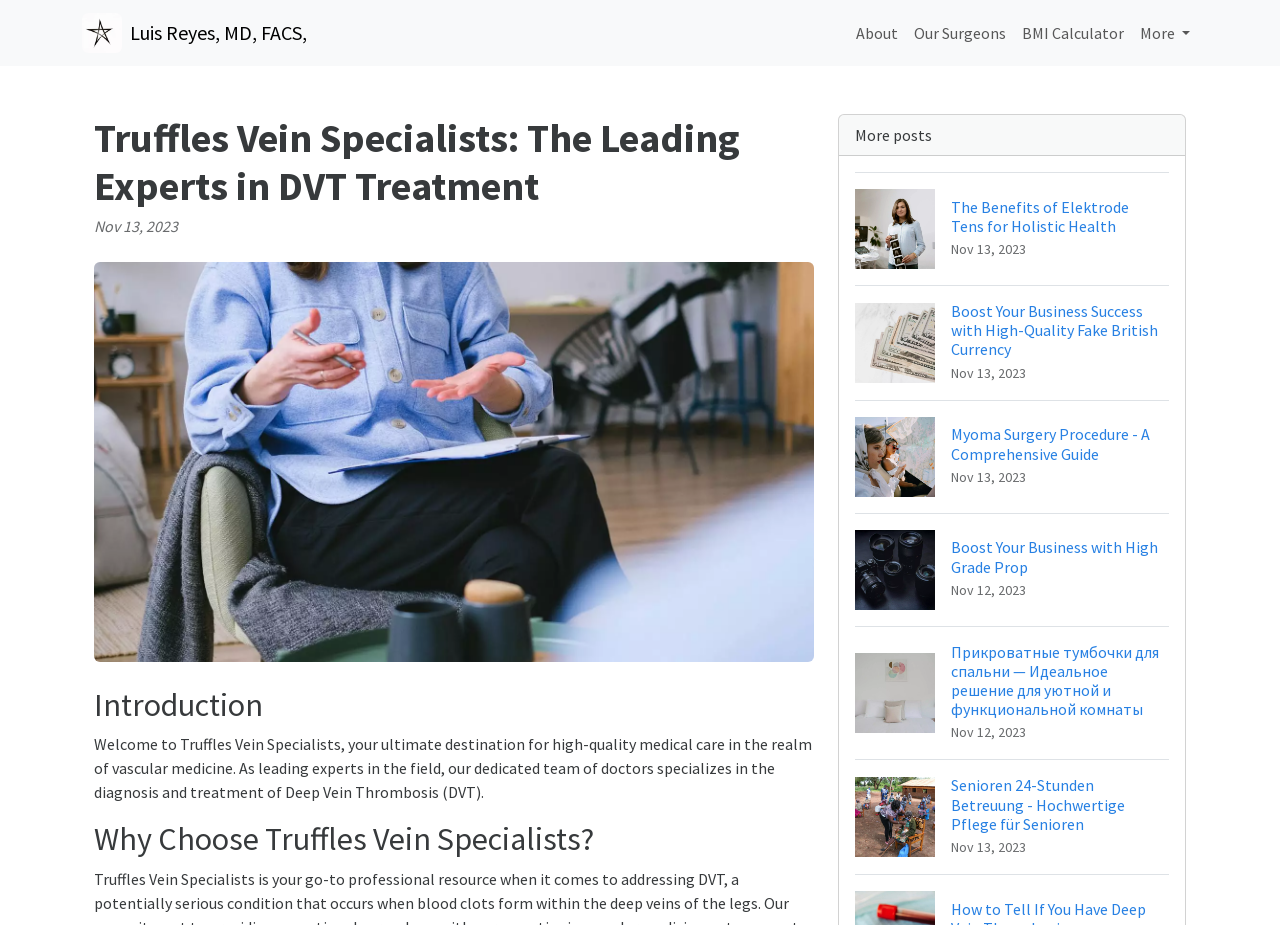Give a one-word or phrase response to the following question: What is the purpose of Truffles Vein Specialists?

DVT treatment